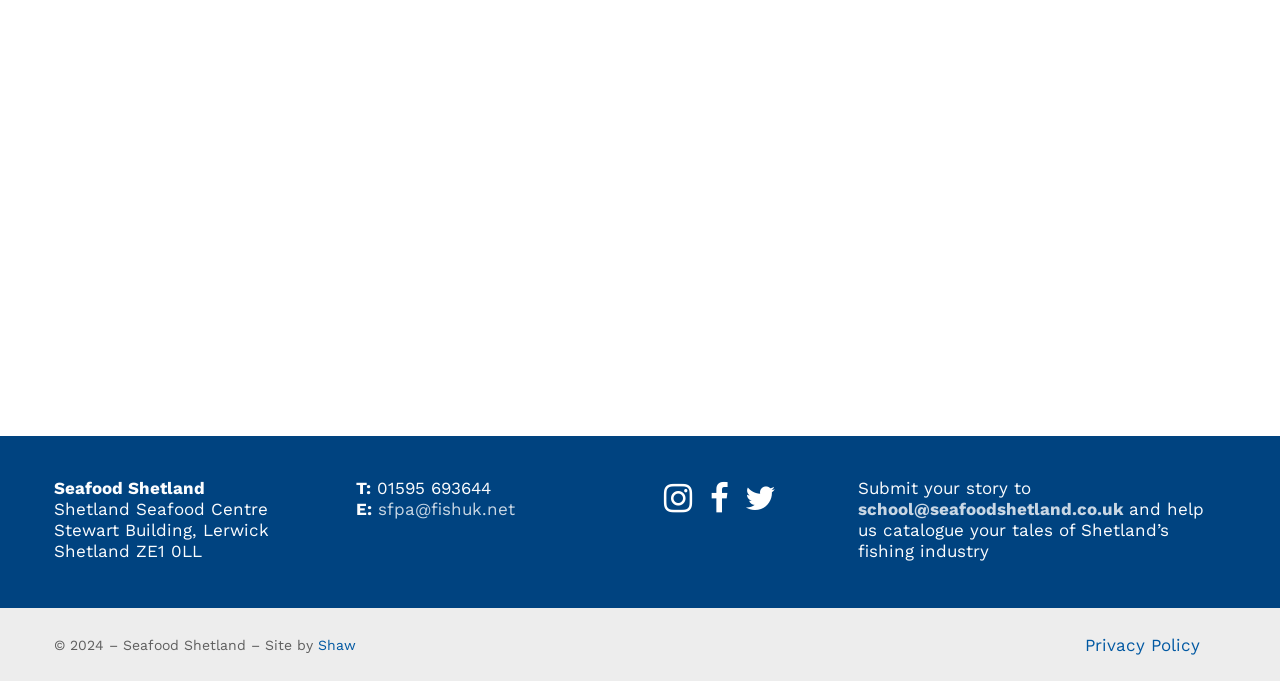Give a one-word or one-phrase response to the question:
What is the name of the seafood centre?

Shetland Seafood Centre